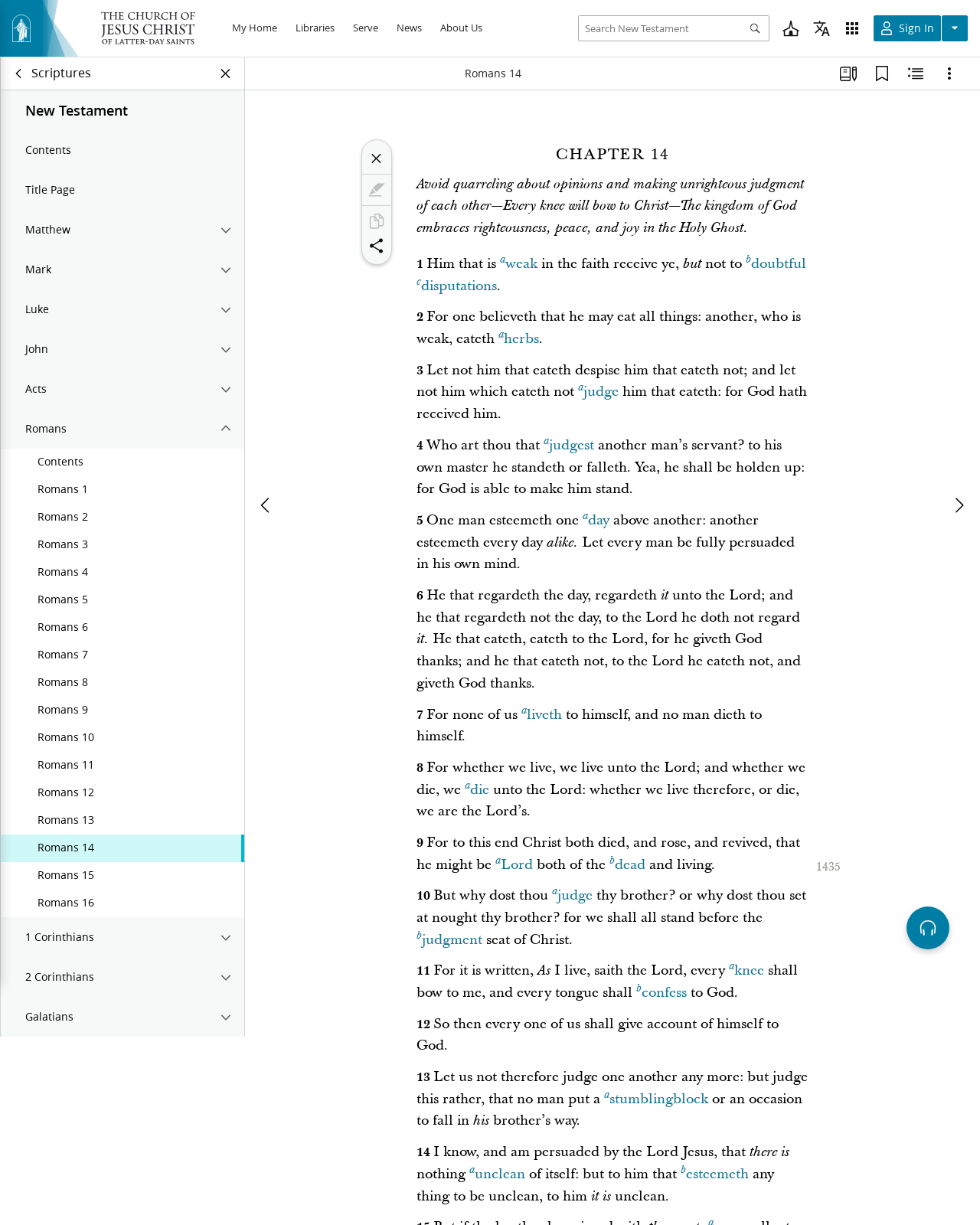Provide a brief response to the question below using one word or phrase:
What is the name of the current chapter?

CHAPTER 14